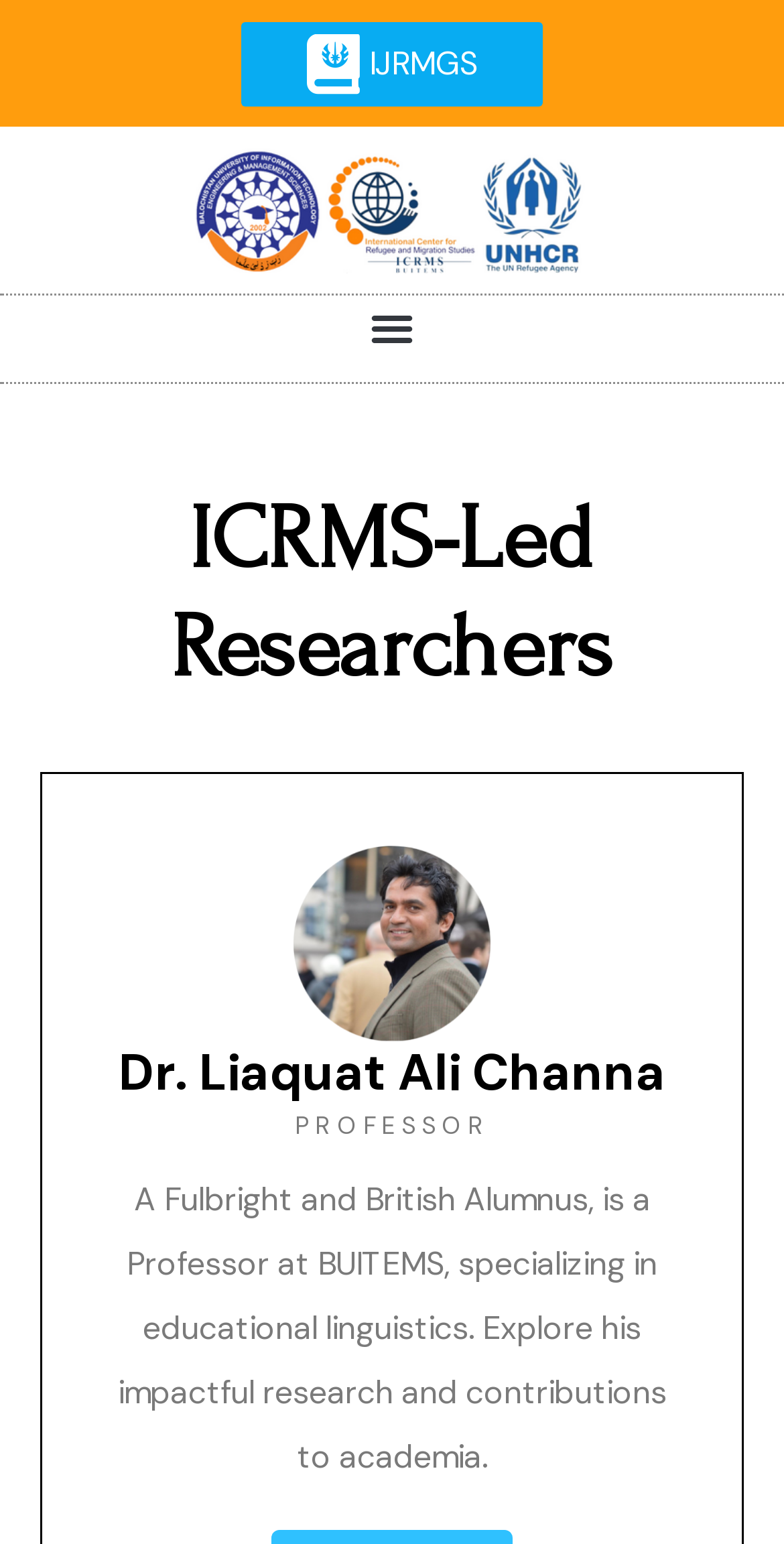What is the professor's affiliation?
Answer the question with as much detail as possible.

I analyzed the webpage and found a sentence that mentions the professor is affiliated with BUITEMS, which is likely a university or institution.